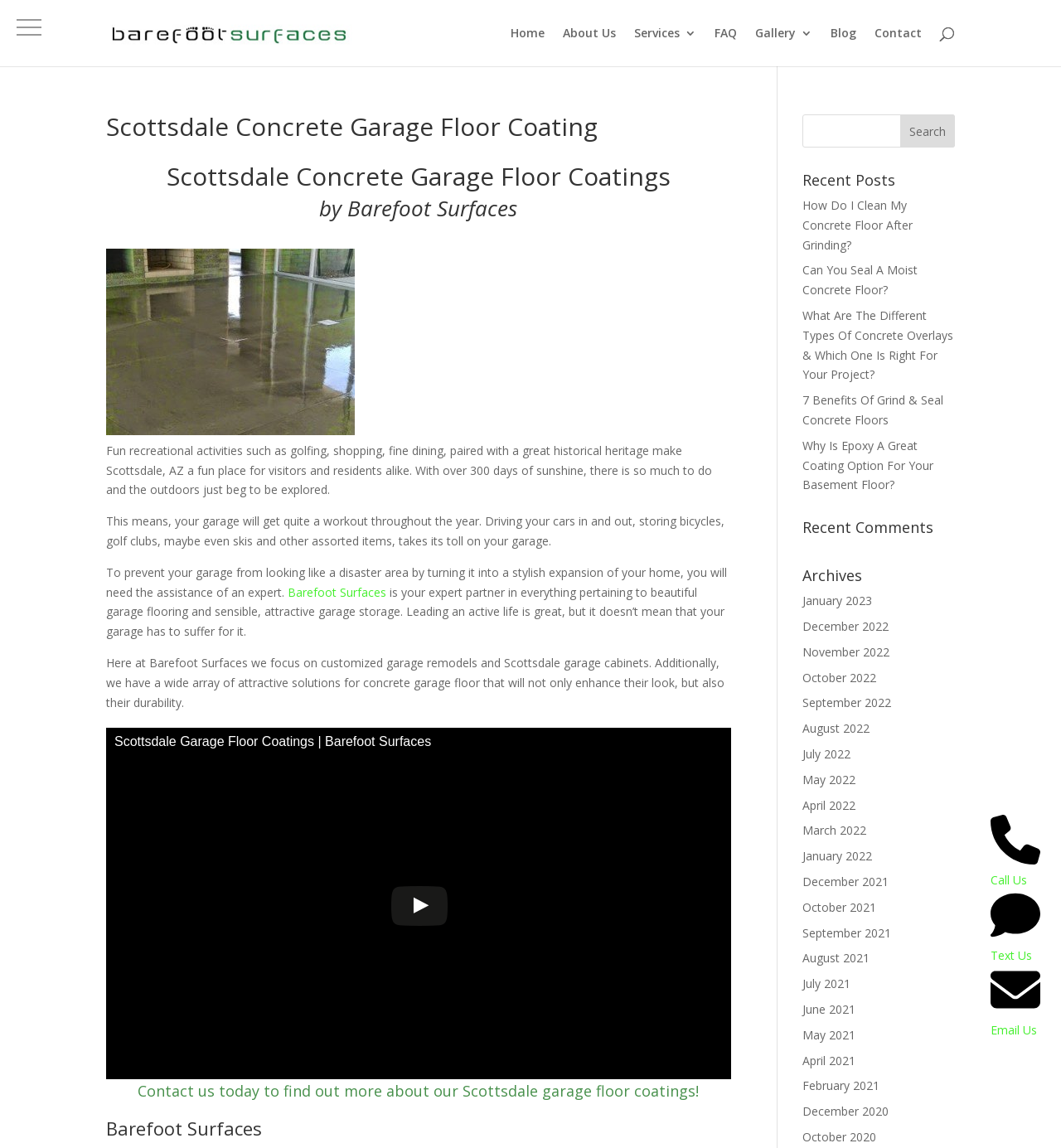How many recent posts are listed on the webpage?
Examine the image and provide an in-depth answer to the question.

The webpage has a section titled 'Recent Posts' which lists 5 links to recent blog posts, including 'How Do I Clean My Concrete Floor After Grinding?' and 'Can You Seal A Moist Concrete Floor?'.